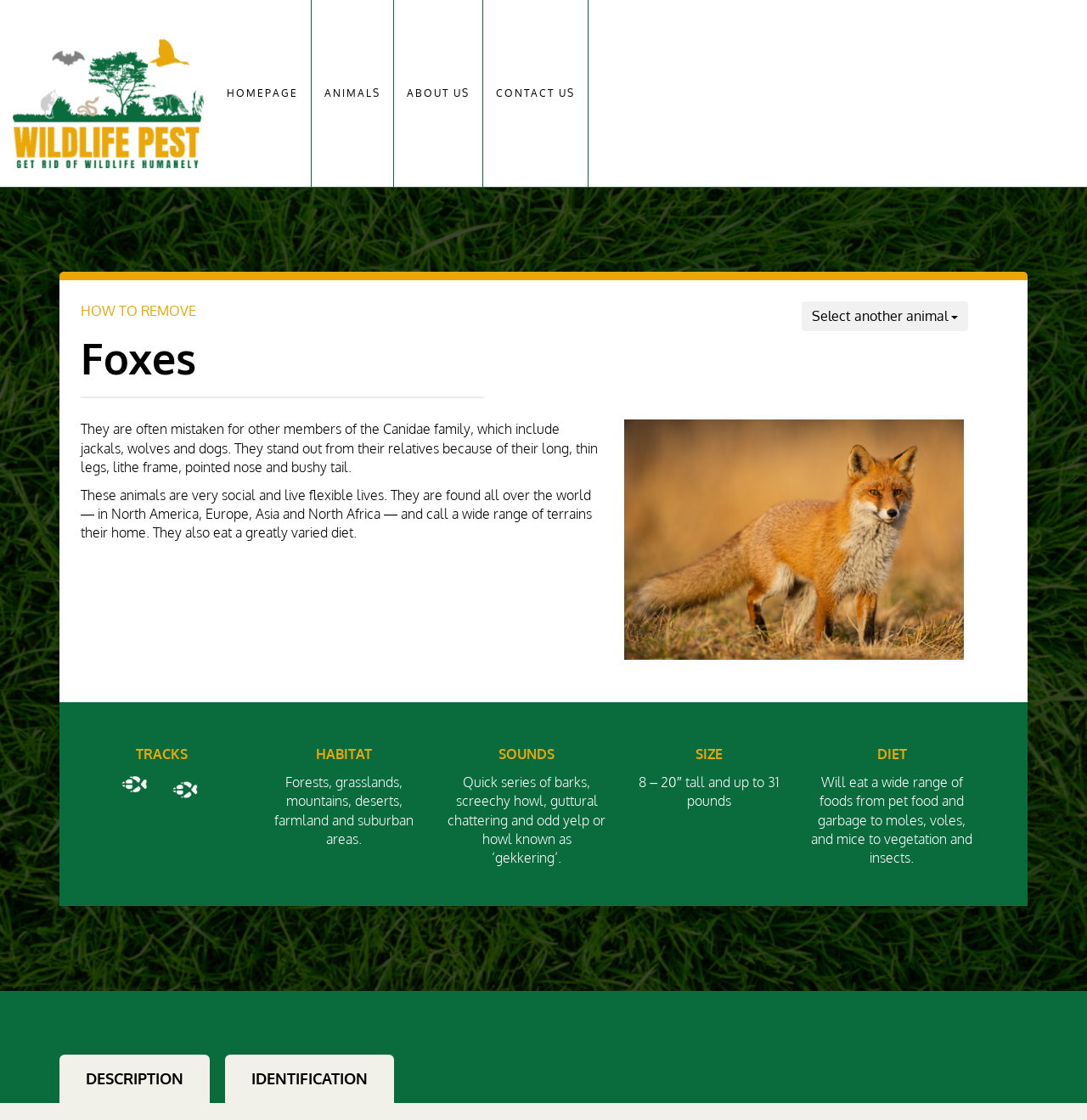Summarize the webpage comprehensively, mentioning all visible components.

This webpage is about DIY fox removal and wildlife pest control. At the top, there is a navigation menu with links to "Wildlife Pest Control", "HOMEPAGE", "ANIMALS", "ABOUT US", and "CONTACT US". Below the navigation menu, there is a title "HOW TO REMOVE Foxes" followed by a brief description of foxes, highlighting their physical characteristics and social behavior.

To the right of the title, there is a button "Select another animal". Below the title, there are two paragraphs of text providing more information about foxes, including their habitat, diet, and social behavior.

On the right side of the page, there is an image of a red fox. Below the image, there are several sections labeled "TRACKS", "HABITAT", "SOUNDS", "SIZE", and "DIET", each with a brief description and some additional information. For example, the "TRACKS" section has an image of fox tracks, and the "HABITAT" section lists various types of environments where foxes can be found.

At the bottom of the page, there are two links to "DESCRIPTION" and "IDENTIFICATION" pages. Overall, the webpage provides information about foxes and how to remove them, with a focus on their behavior, habitat, and physical characteristics.